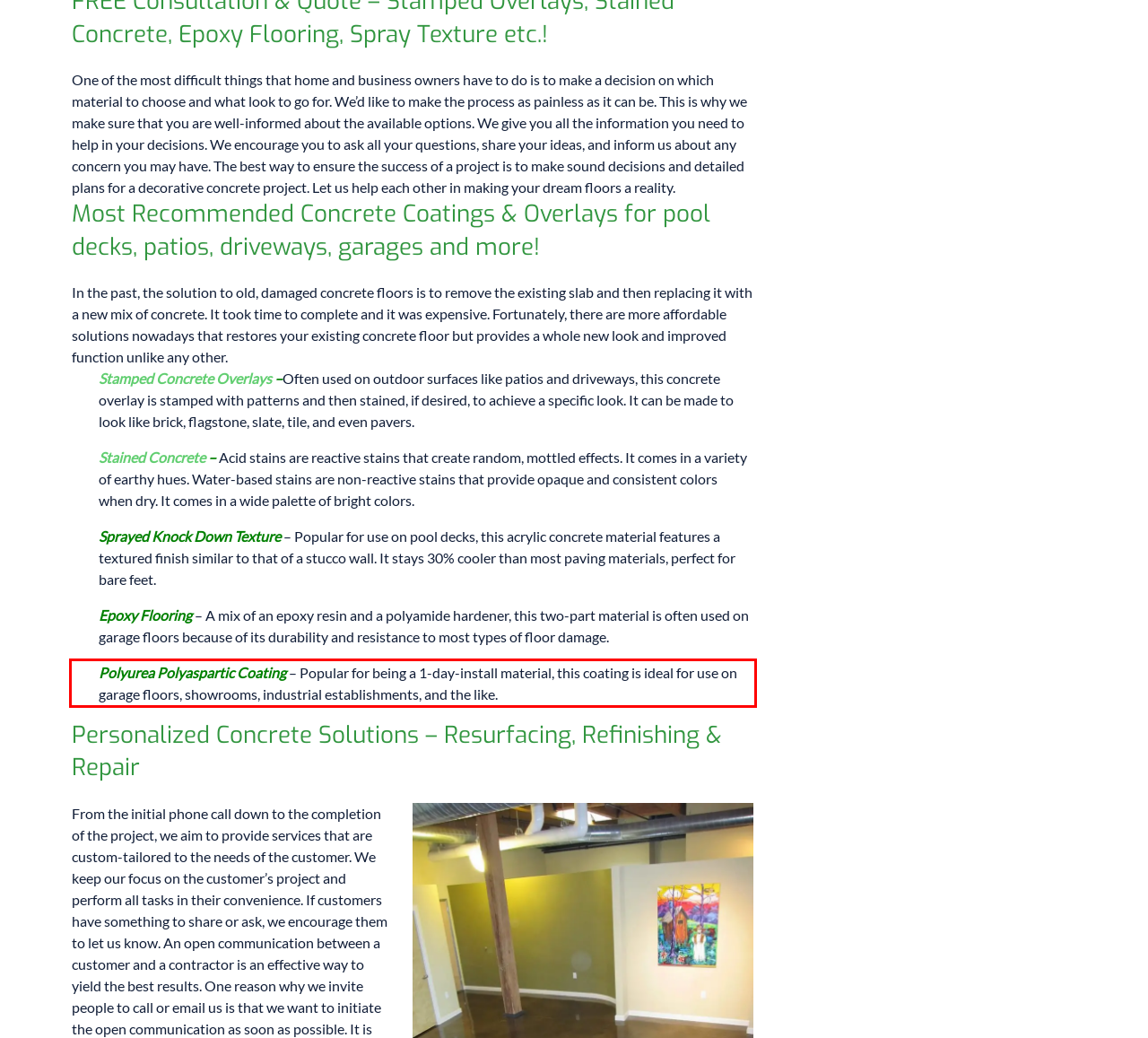Please examine the webpage screenshot and extract the text within the red bounding box using OCR.

Polyurea Polyaspartic Coating – Popular for being a 1-day-install material, this coating is ideal for use on garage floors, showrooms, industrial establishments, and the like.